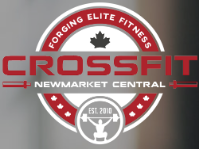Please answer the following question using a single word or phrase: 
What is the focus of the community represented by the logo?

athletic training and well-being